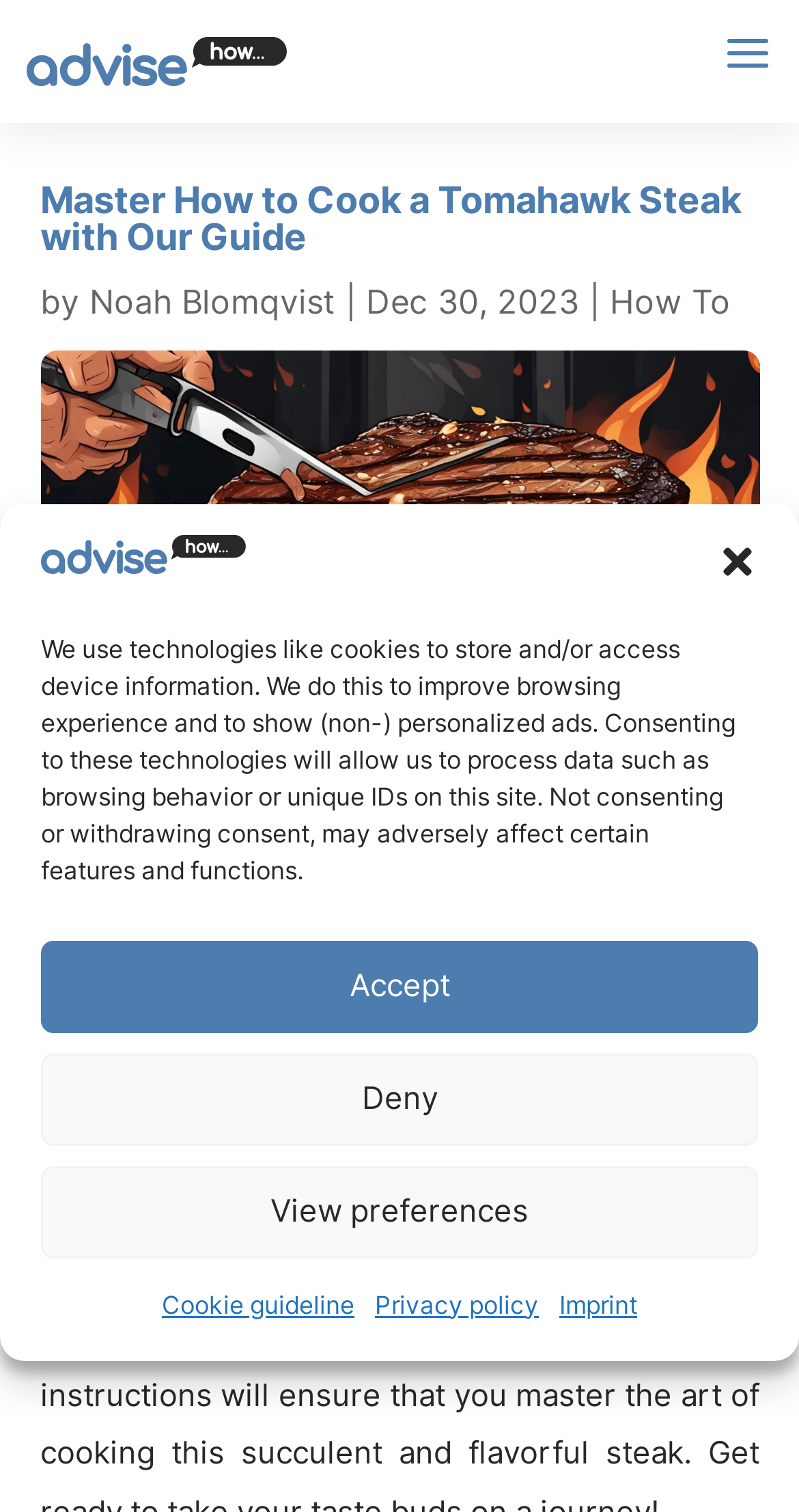Locate the bounding box coordinates of the clickable part needed for the task: "click the close dialog button".

[0.897, 0.358, 0.949, 0.385]